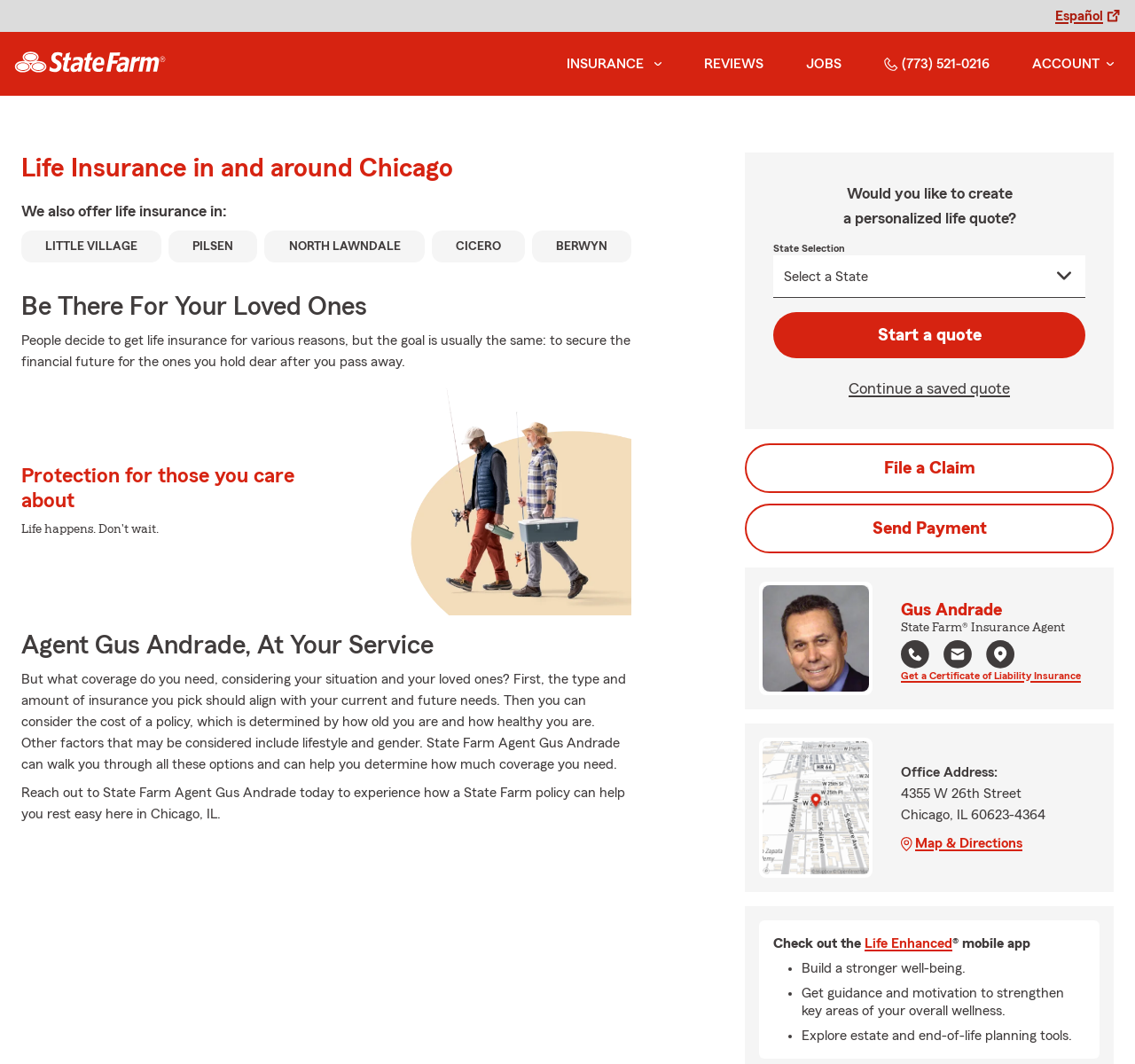Find the bounding box coordinates for the element that must be clicked to complete the instruction: "View the Map & Directions". The coordinates should be four float numbers between 0 and 1, indicated as [left, top, right, bottom].

[0.794, 0.782, 0.944, 0.802]